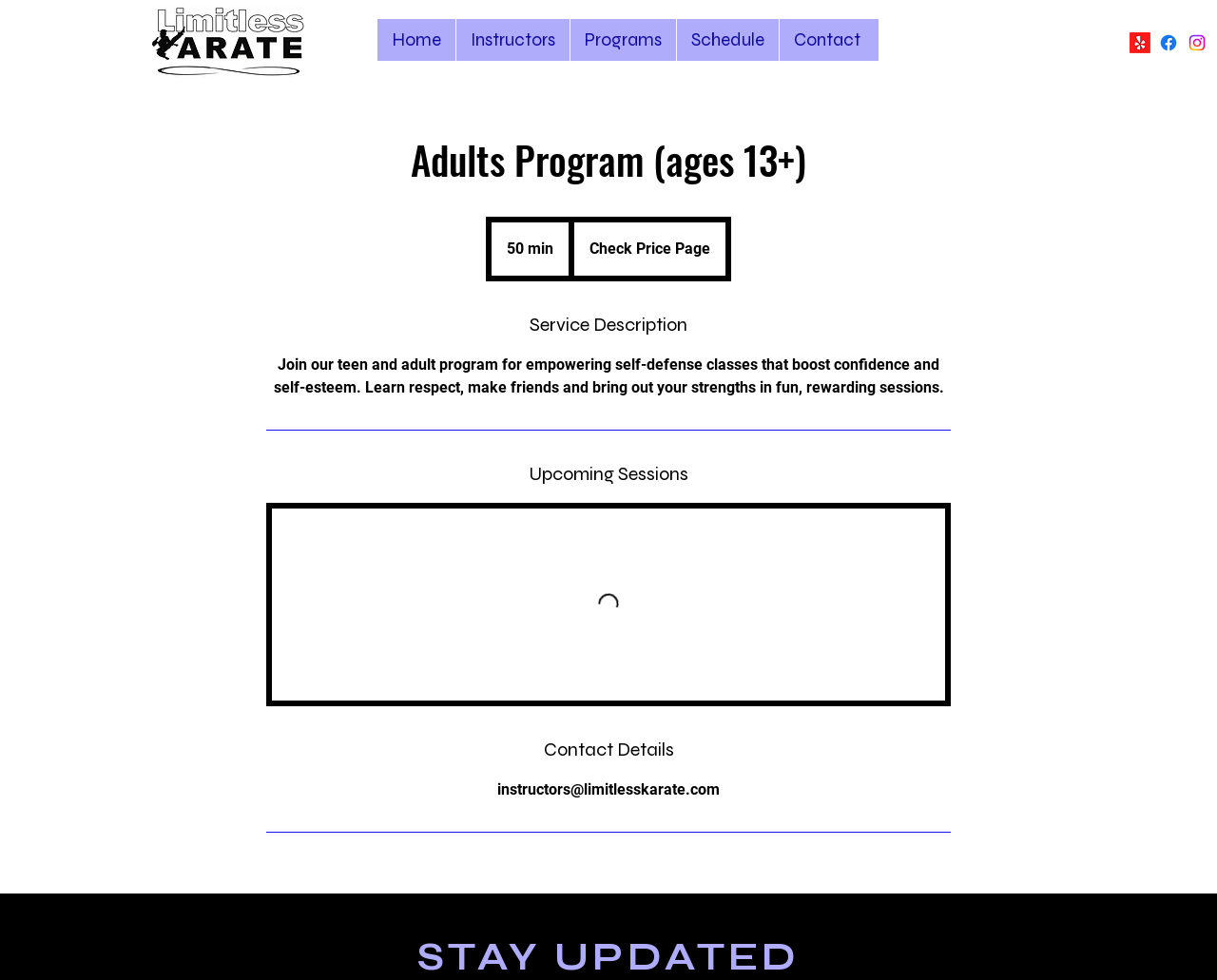Pinpoint the bounding box coordinates of the element you need to click to execute the following instruction: "Click on the Home link". The bounding box should be represented by four float numbers between 0 and 1, in the format [left, top, right, bottom].

[0.31, 0.019, 0.374, 0.062]